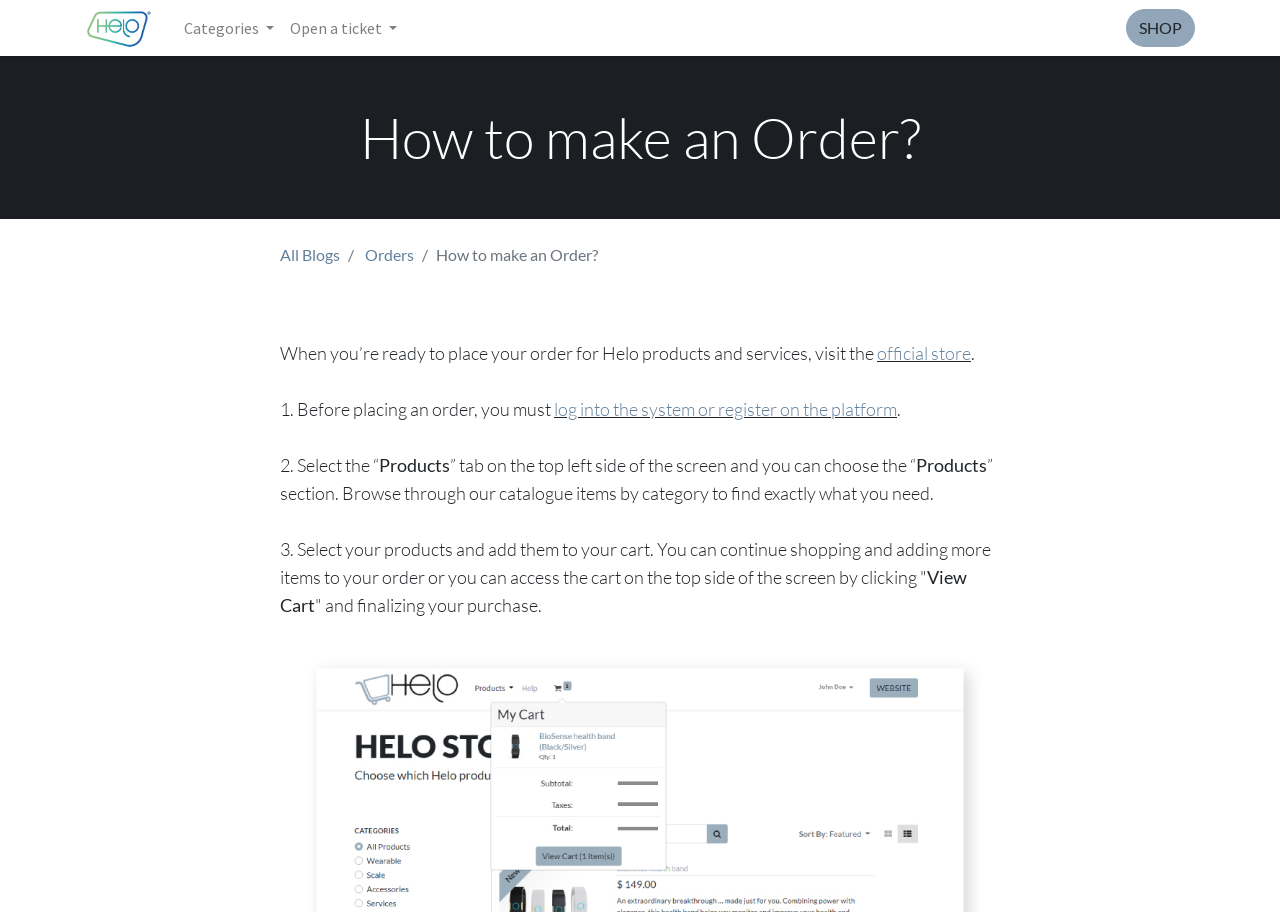Find the bounding box coordinates of the area that needs to be clicked in order to achieve the following instruction: "Visit the official store". The coordinates should be specified as four float numbers between 0 and 1, i.e., [left, top, right, bottom].

[0.685, 0.375, 0.759, 0.399]